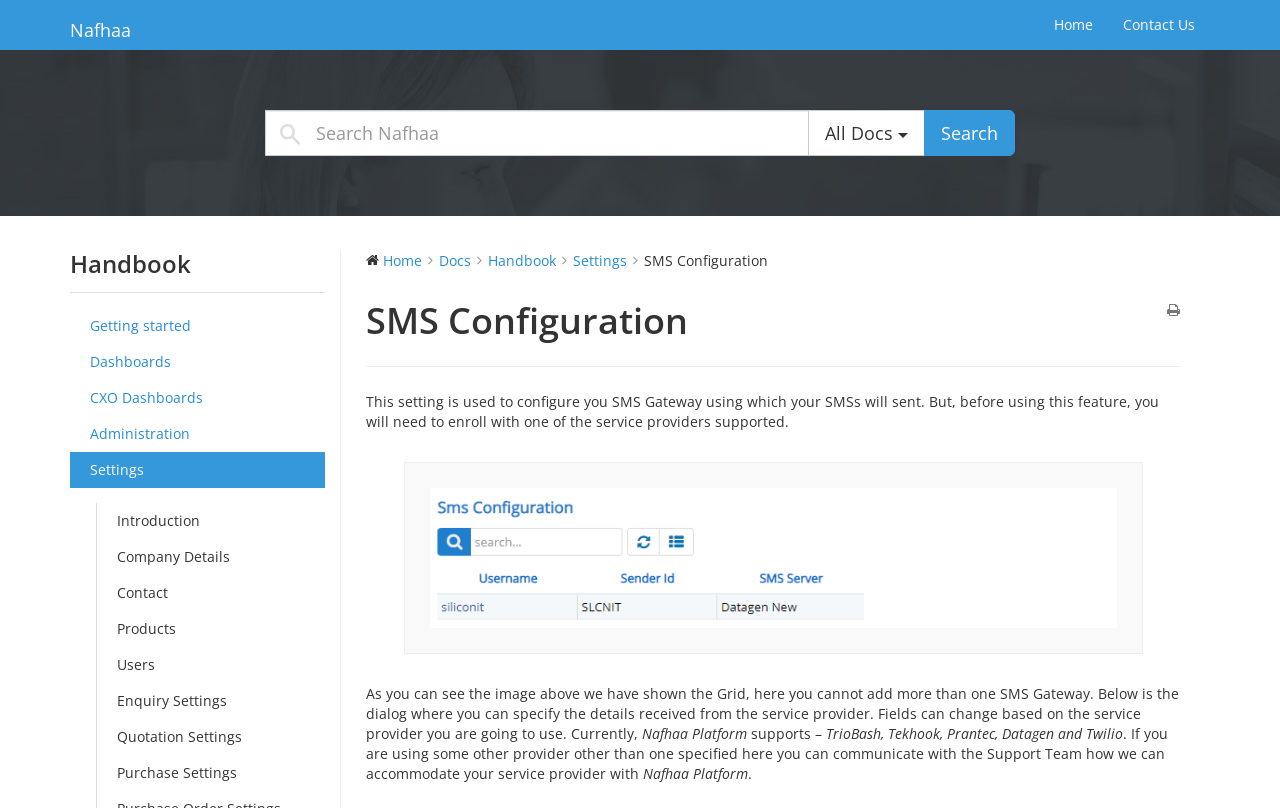Please specify the bounding box coordinates of the area that should be clicked to accomplish the following instruction: "Click on Getting started". The coordinates should consist of four float numbers between 0 and 1, i.e., [left, top, right, bottom].

[0.055, 0.382, 0.254, 0.426]